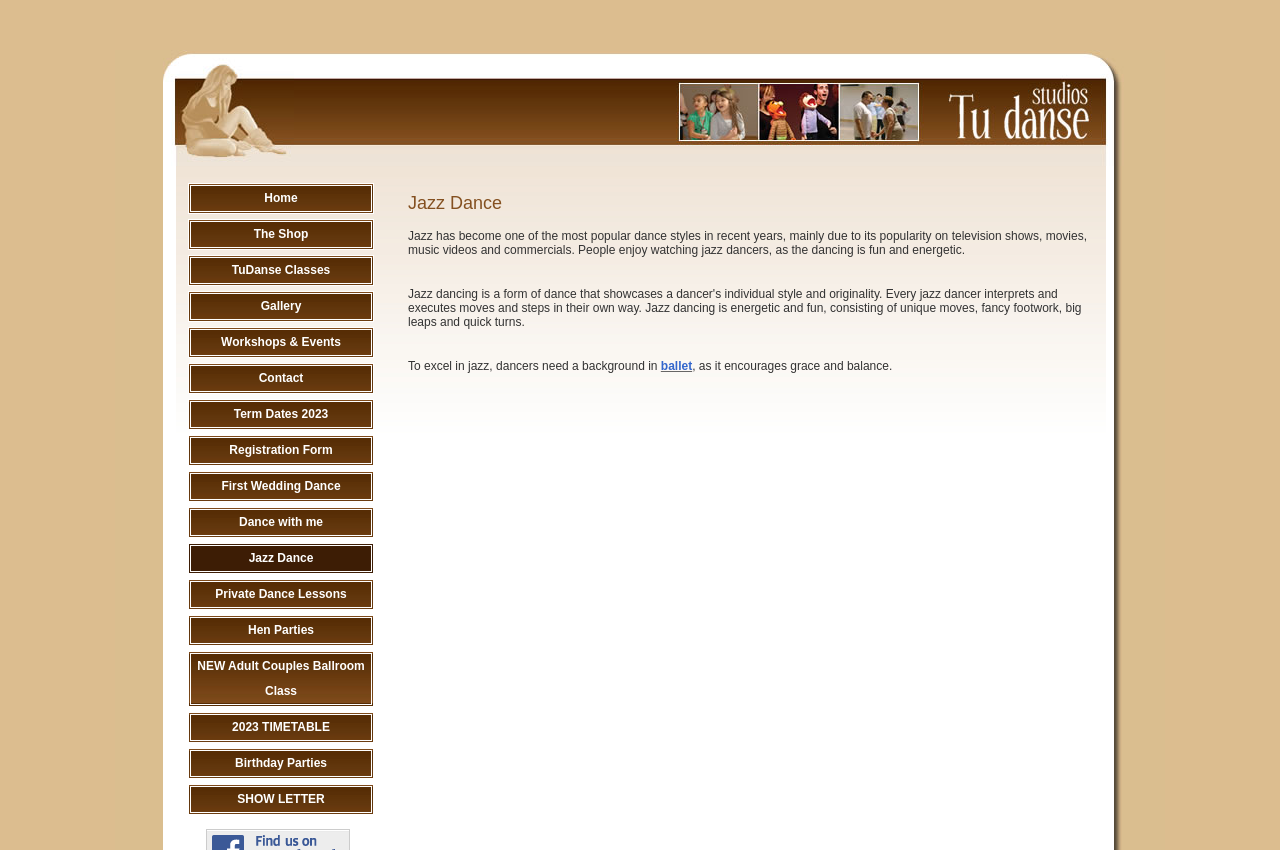What is the purpose of the 'Registration Form' link?
By examining the image, provide a one-word or phrase answer.

To register for classes